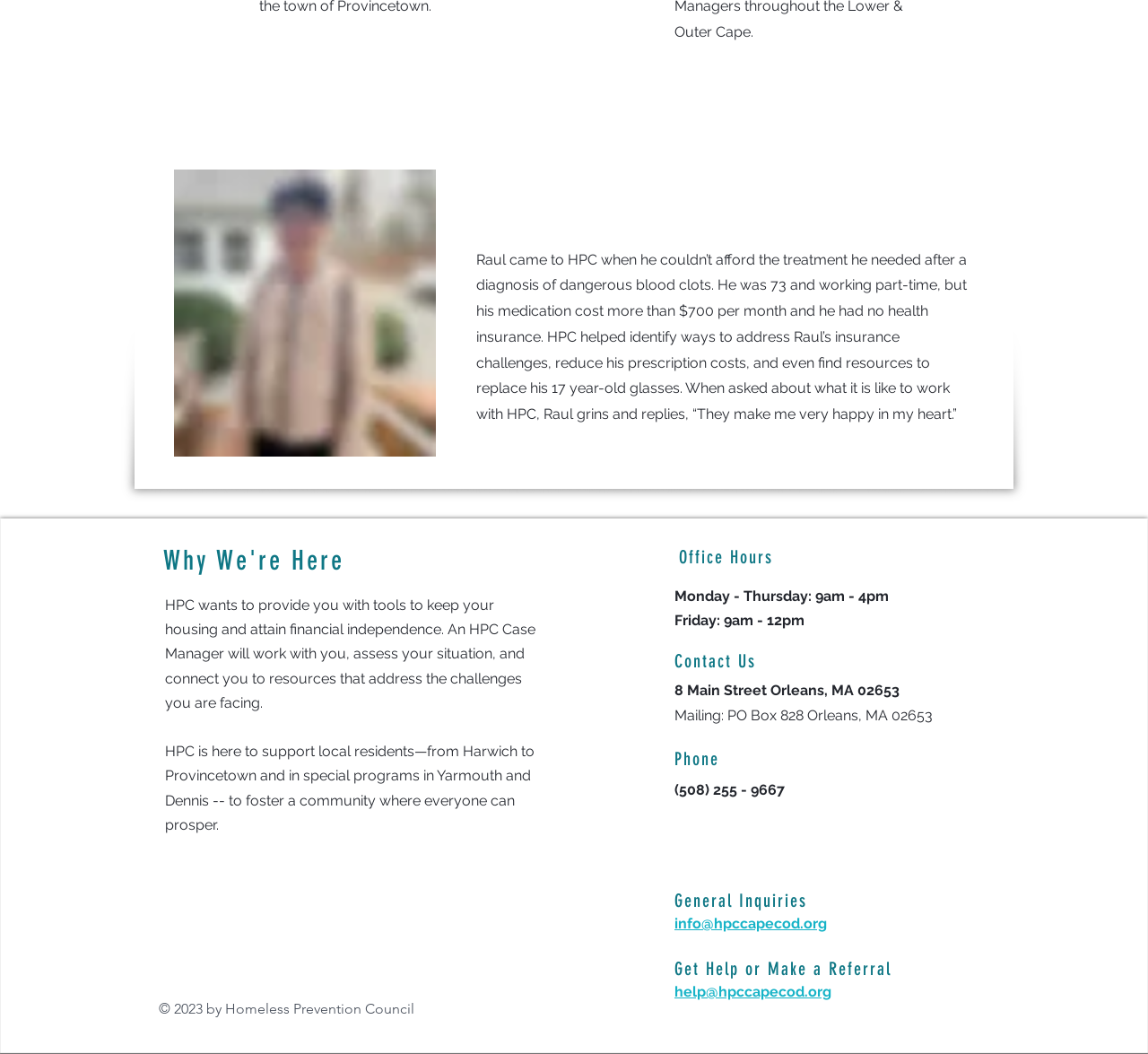Locate the bounding box coordinates of the element to click to perform the following action: 'Learn more about Raul's story'. The coordinates should be given as four float values between 0 and 1, in the form of [left, top, right, bottom].

[0.415, 0.234, 0.848, 0.406]